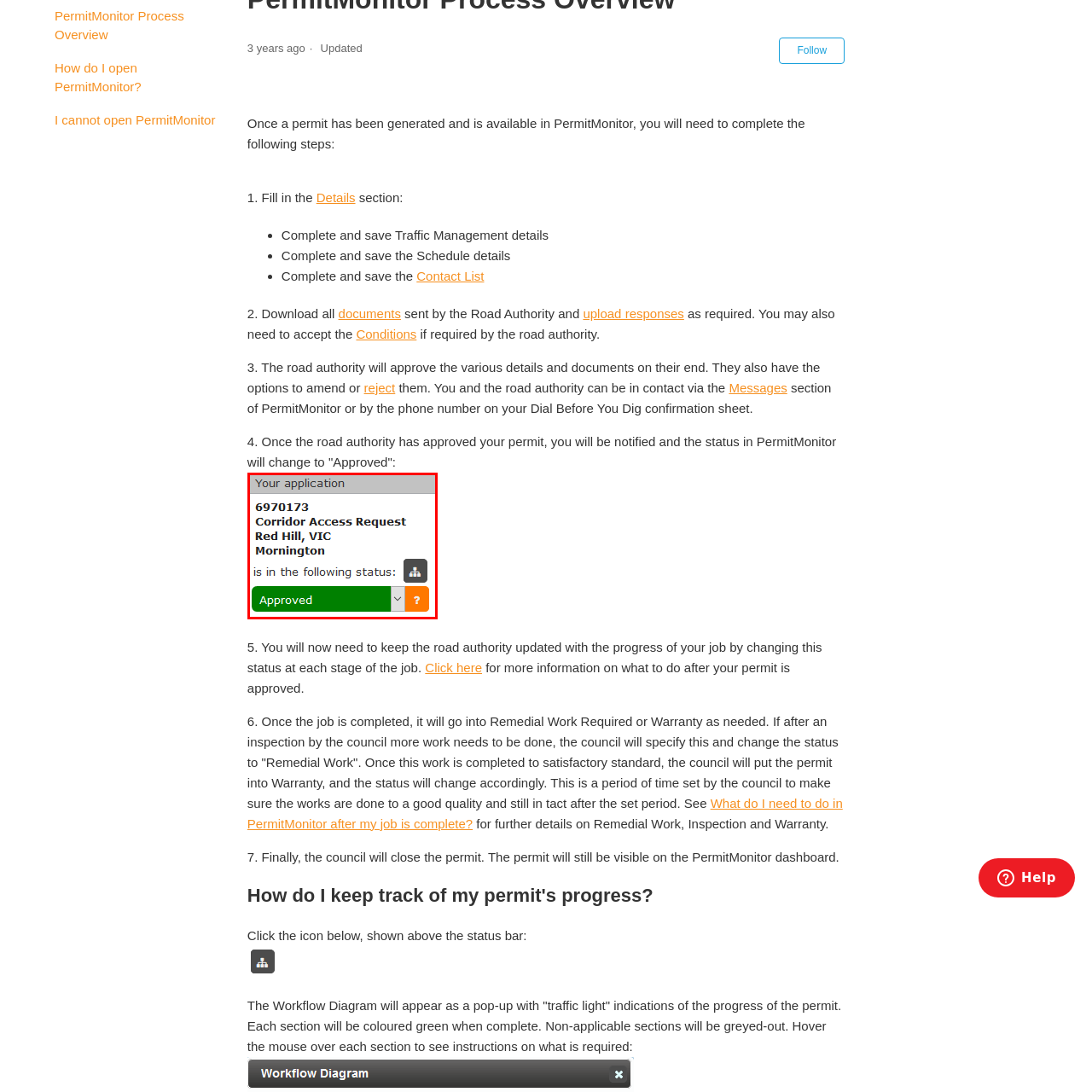Concentrate on the image section marked by the red rectangle and answer the following question comprehensively, using details from the image: Where is the location of the request?

The location of the Corridor Access Request is specified as 'Red Hill, VIC, Mornington', which provides essential context about the request. This information is likely important for the user to understand the scope and relevance of the request.